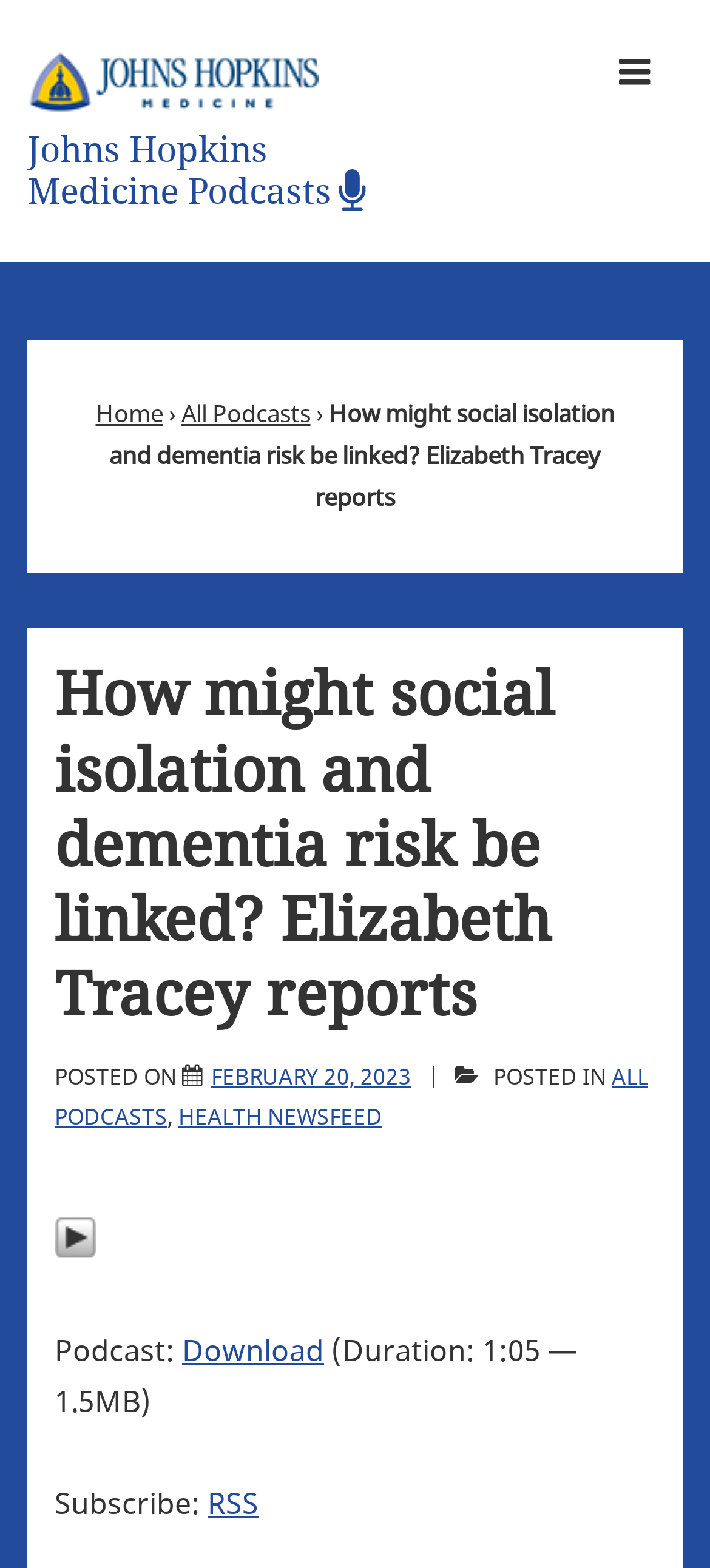Examine the image and give a thorough answer to the following question:
What is the category of the podcast?

The category of the podcast can be found in the main content area of the webpage, where it is written as 'HEALTH NEWSFEED' next to the 'POSTED IN' label.